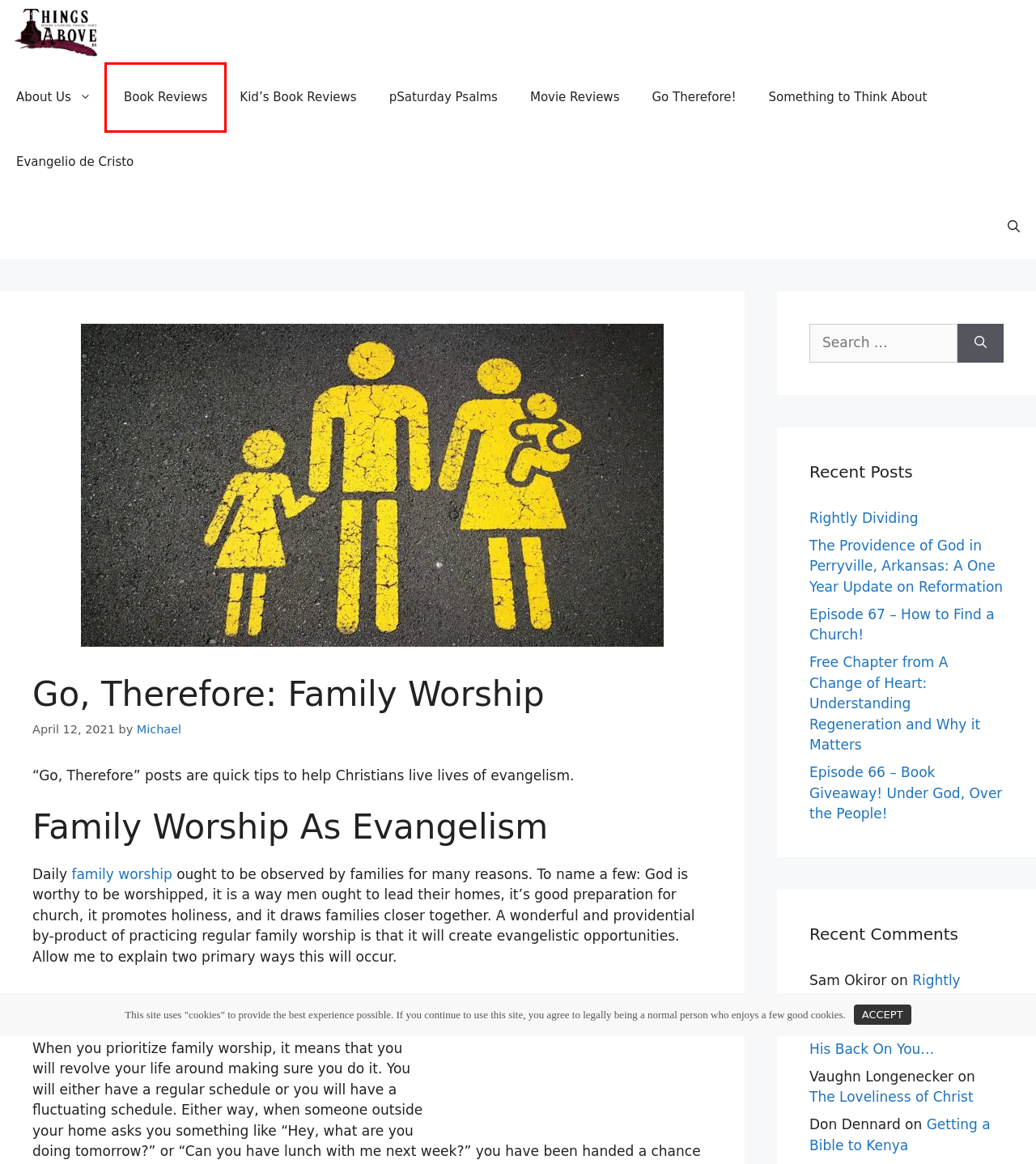You are presented with a screenshot of a webpage containing a red bounding box around a particular UI element. Select the best webpage description that matches the new webpage after clicking the element within the bounding box. Here are the candidates:
A. Something To Think About Archives  • Things Above Us
B. Episode 67 - How to Find a Church!  • Things Above Us
C. The Loveliness of Christ  • Things Above Us
D. movie review Archives  • Things Above Us
E. Michael, Author at Things Above Us
F. Things Above Us  • Missions - Evangelism - Theology - Sports
G. book review Archives  • Things Above Us
H. The Providence of God in Perryville, Arkansas: A One Year Update on Reformation  • Things Above Us

G